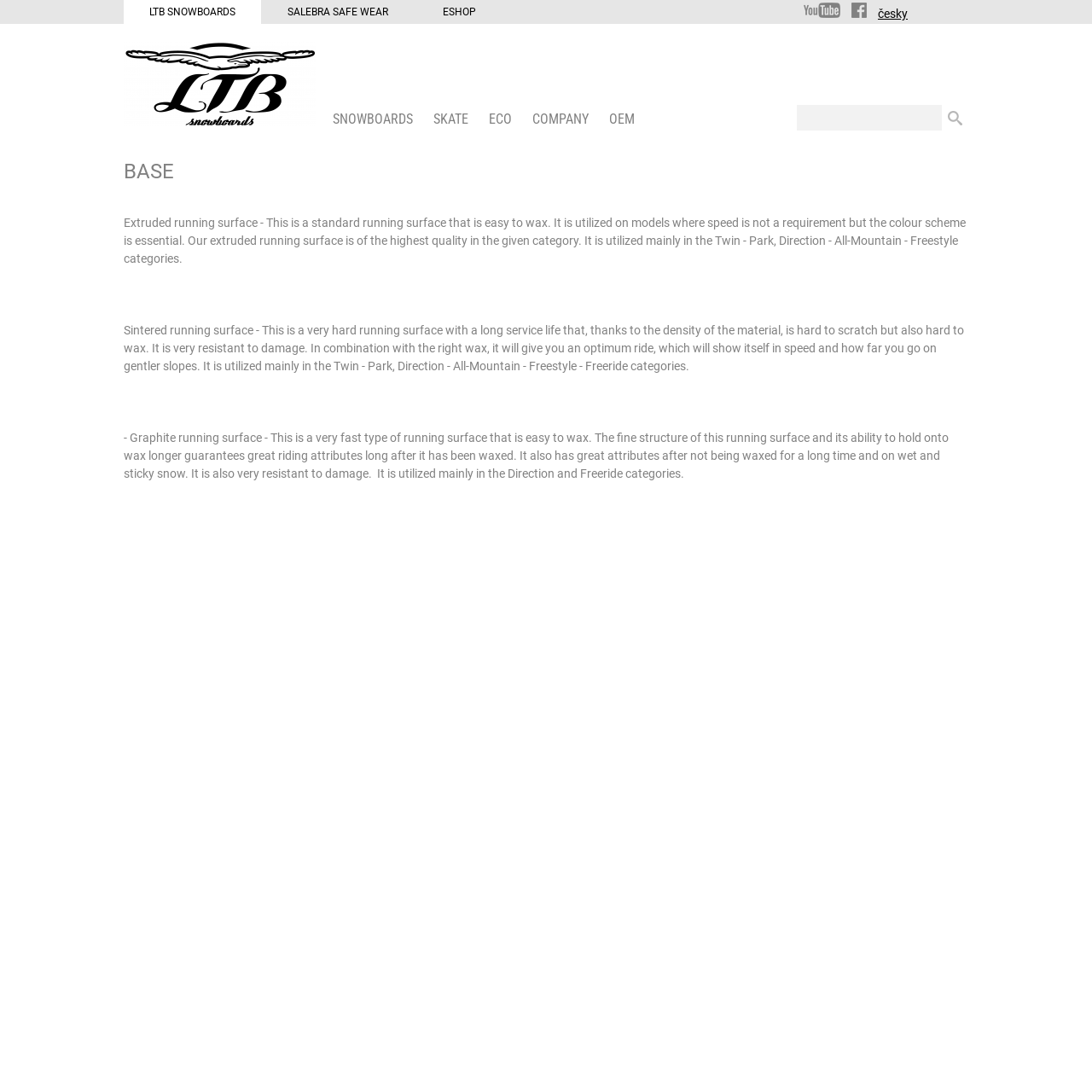What types of snowboards are available?
Observe the image and answer the question with a one-word or short phrase response.

Twin, Direction, All-Mountain, Freestyle, Freeride